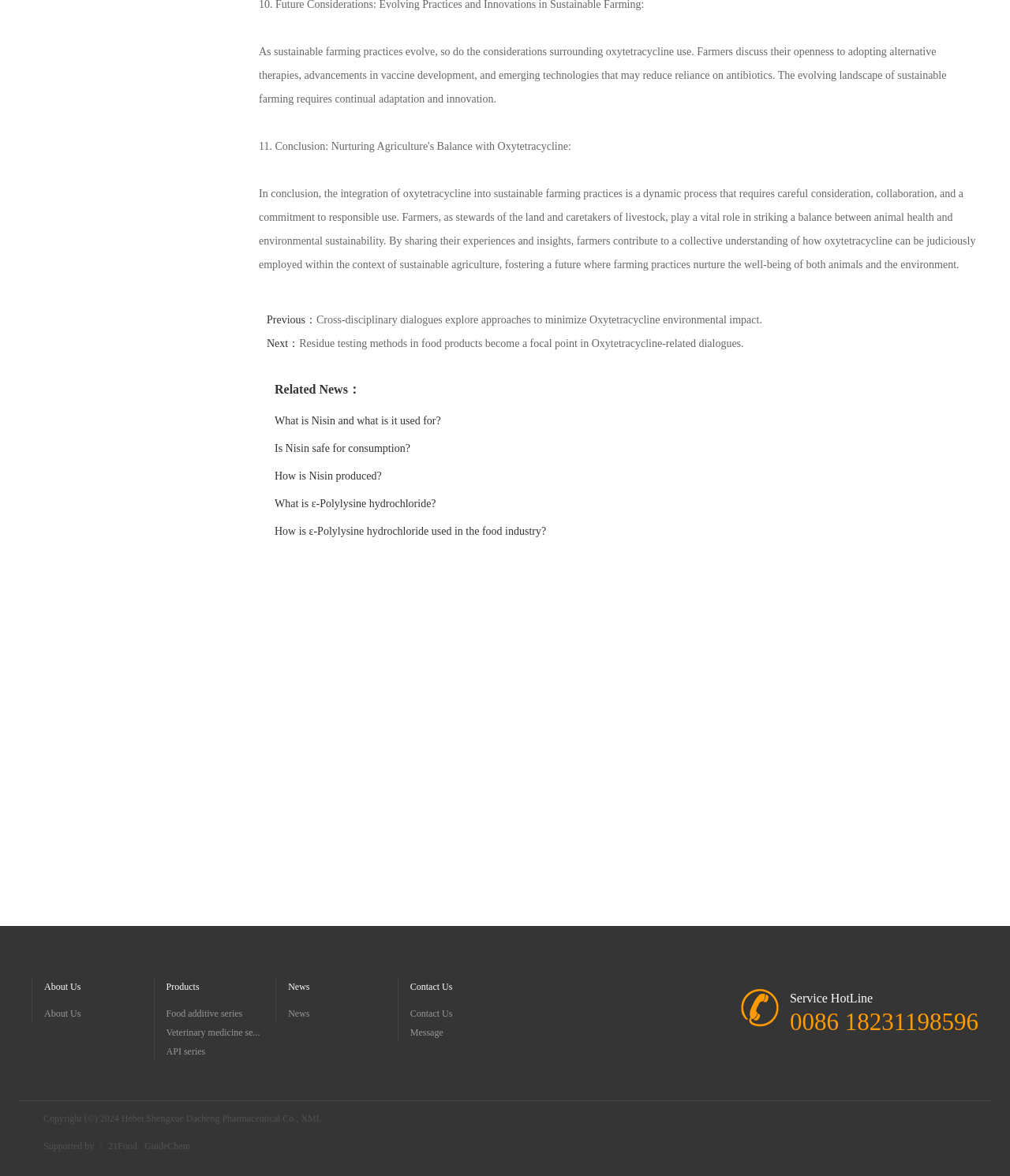Can you find the bounding box coordinates for the element to click on to achieve the instruction: "Click on the 'Residue testing methods in food products become a focal point in Oxytetracycline-related dialogues.' link"?

[0.296, 0.287, 0.736, 0.297]